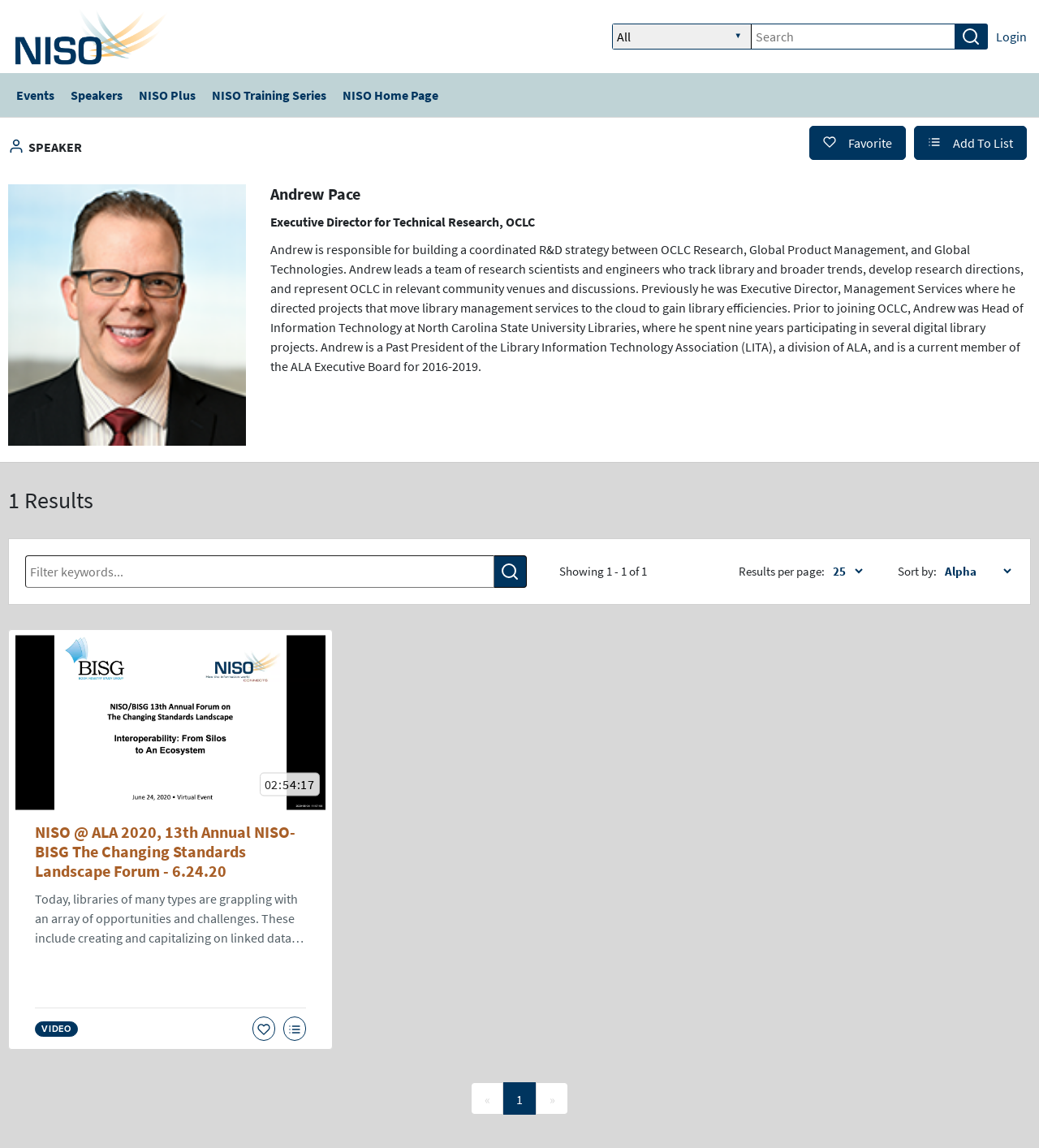Please determine the bounding box coordinates of the clickable area required to carry out the following instruction: "Filter the existing results by entering an additional term here". The coordinates must be four float numbers between 0 and 1, represented as [left, top, right, bottom].

[0.024, 0.484, 0.475, 0.512]